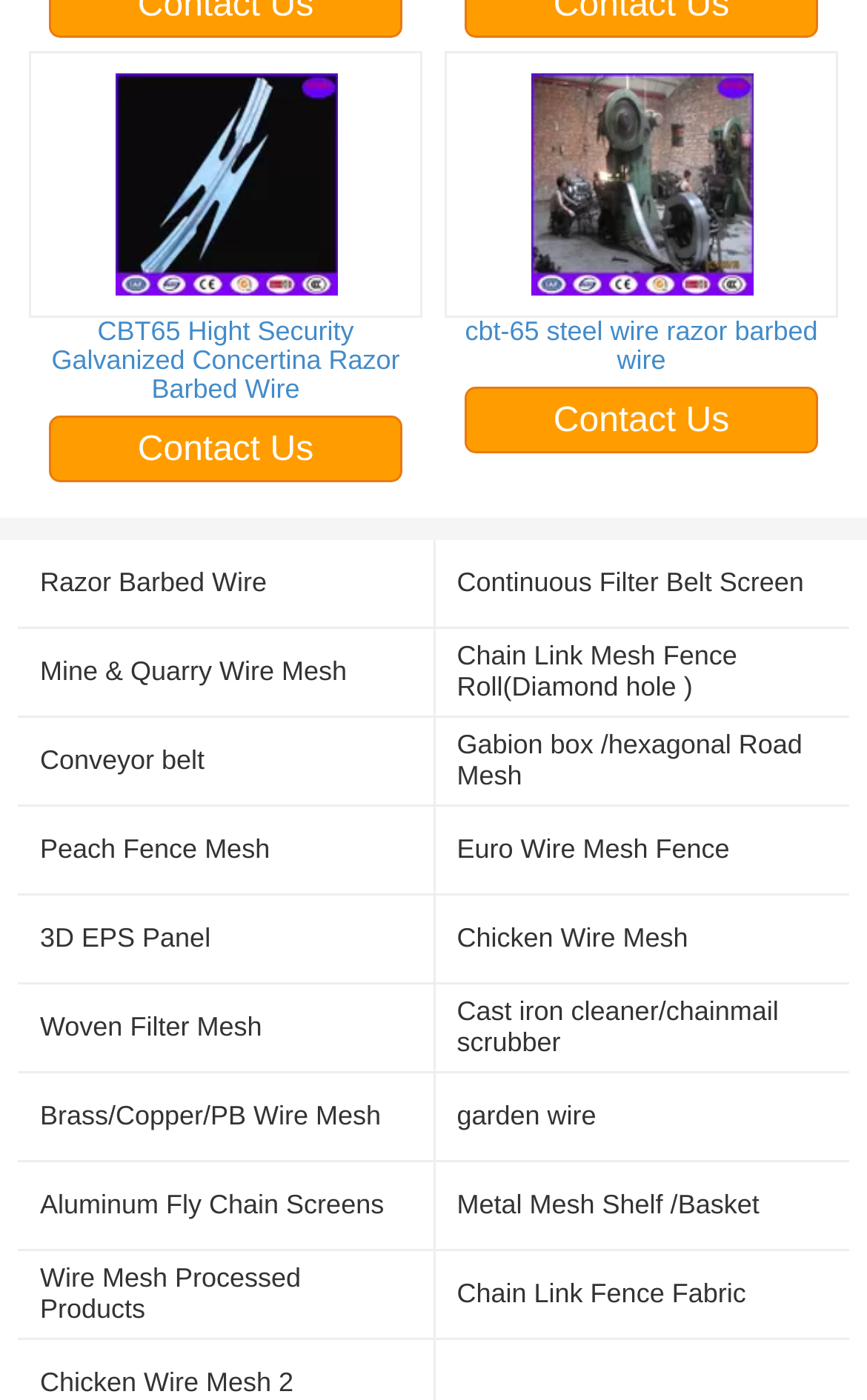Identify the bounding box for the described UI element. Provide the coordinates in (top-left x, top-left y, bottom-right x, bottom-right y) format with values ranging from 0 to 1: Contact Us

[0.535, 0.276, 0.944, 0.324]